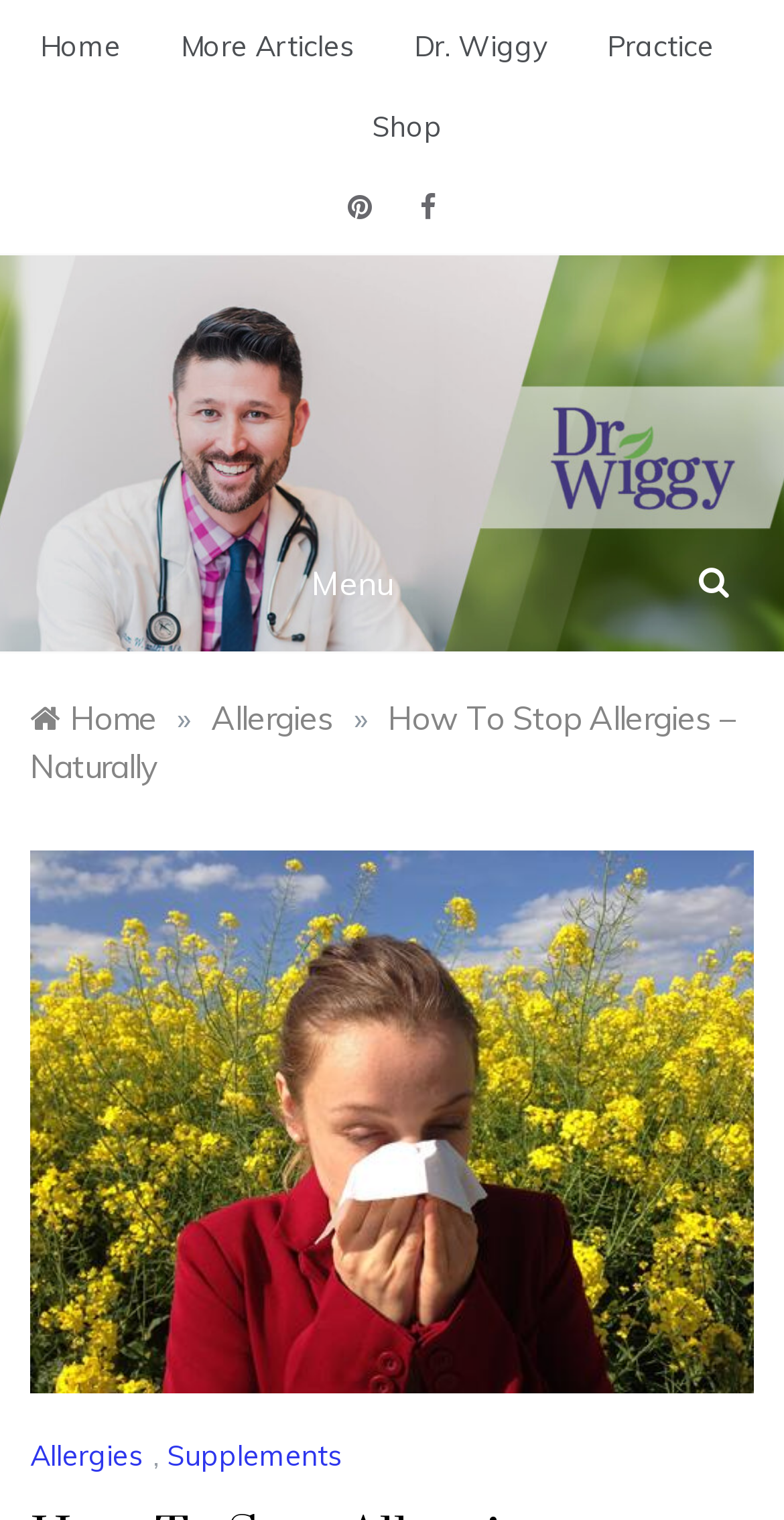Provide the bounding box coordinates of the section that needs to be clicked to accomplish the following instruction: "go to home page."

[0.051, 0.004, 0.192, 0.057]